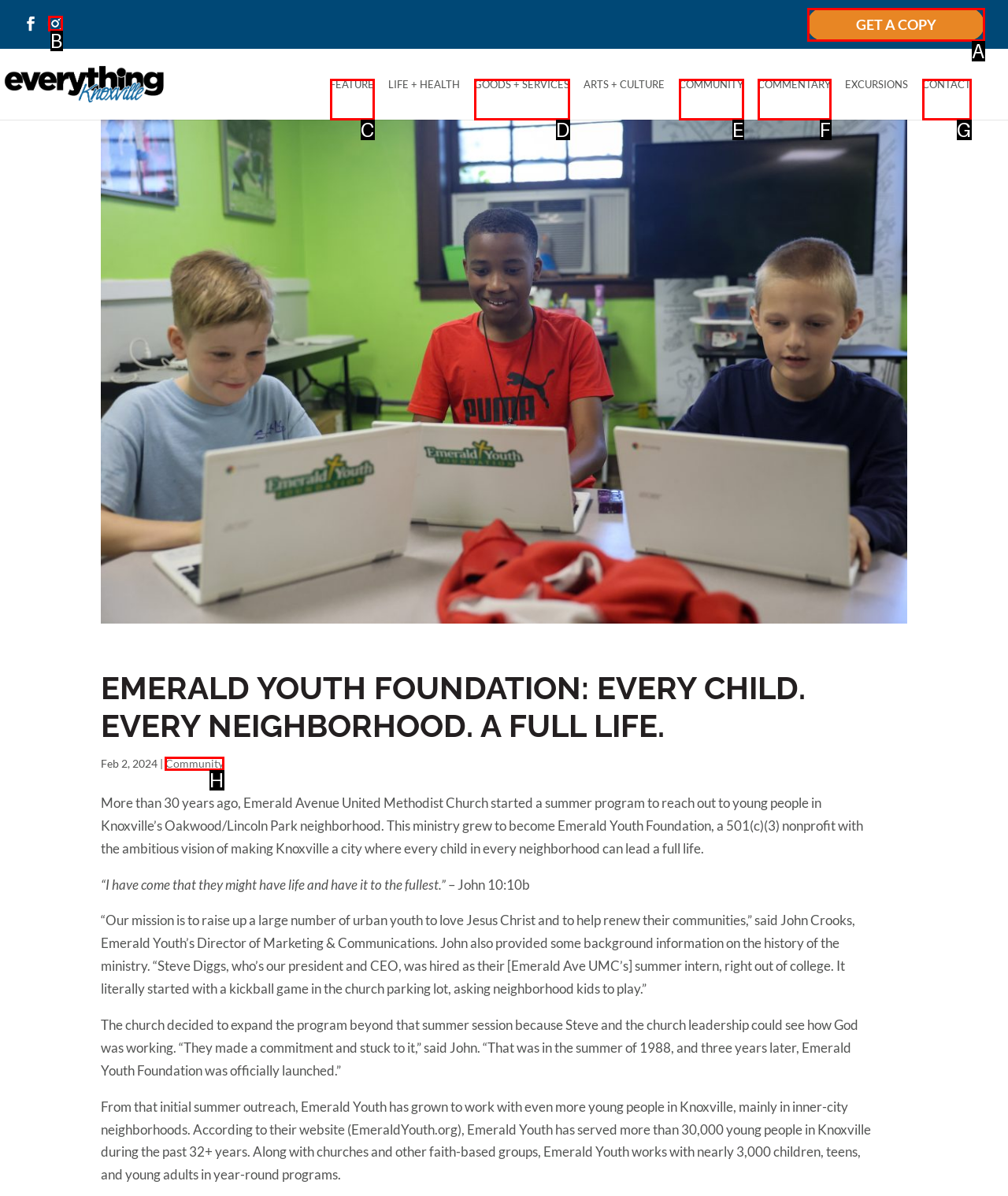Find the appropriate UI element to complete the task: Read more about 'COMMUNITY'. Indicate your choice by providing the letter of the element.

H